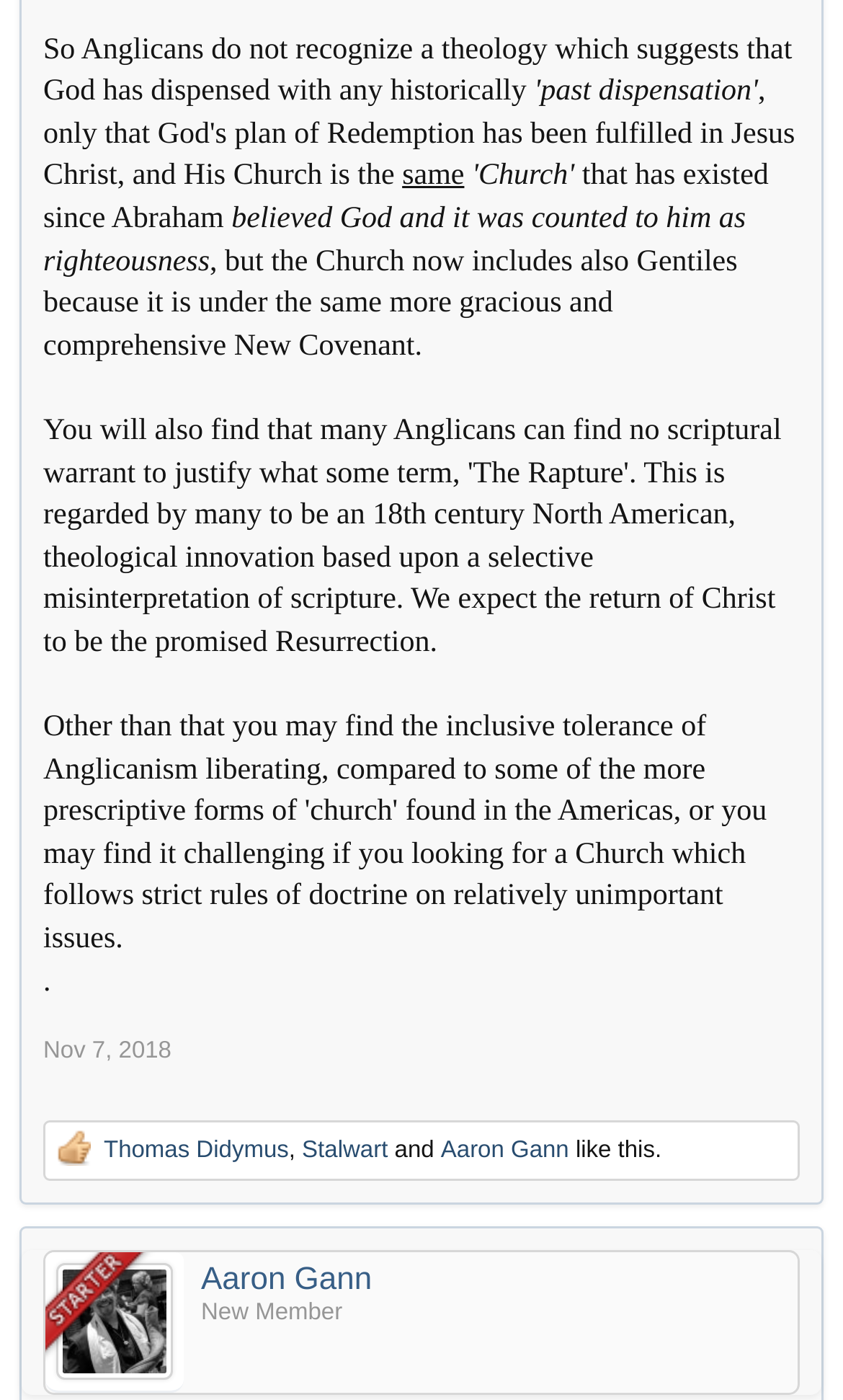Determine the bounding box coordinates for the clickable element to execute this instruction: "View forums". Provide the coordinates as four float numbers between 0 and 1, i.e., [left, top, right, bottom].

[0.026, 0.851, 0.173, 0.889]